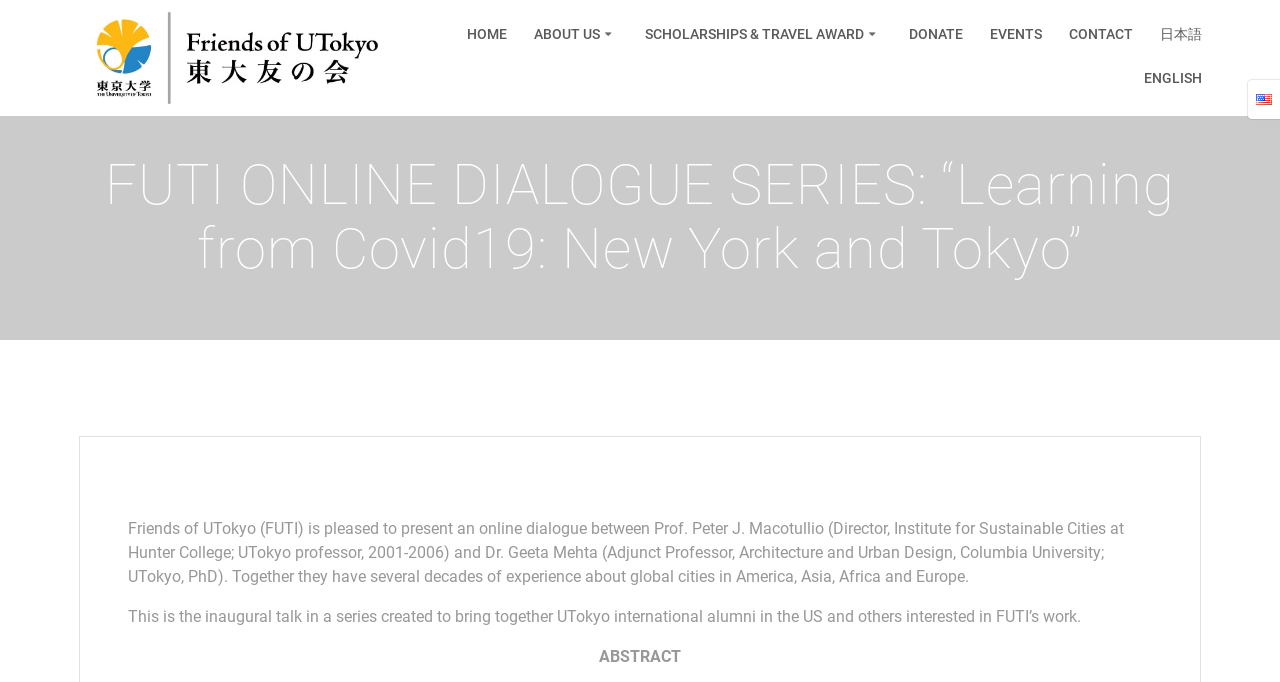Give a one-word or short phrase answer to the question: 
What is the name of the organization presenting the online dialogue?

Friends of UTokyo